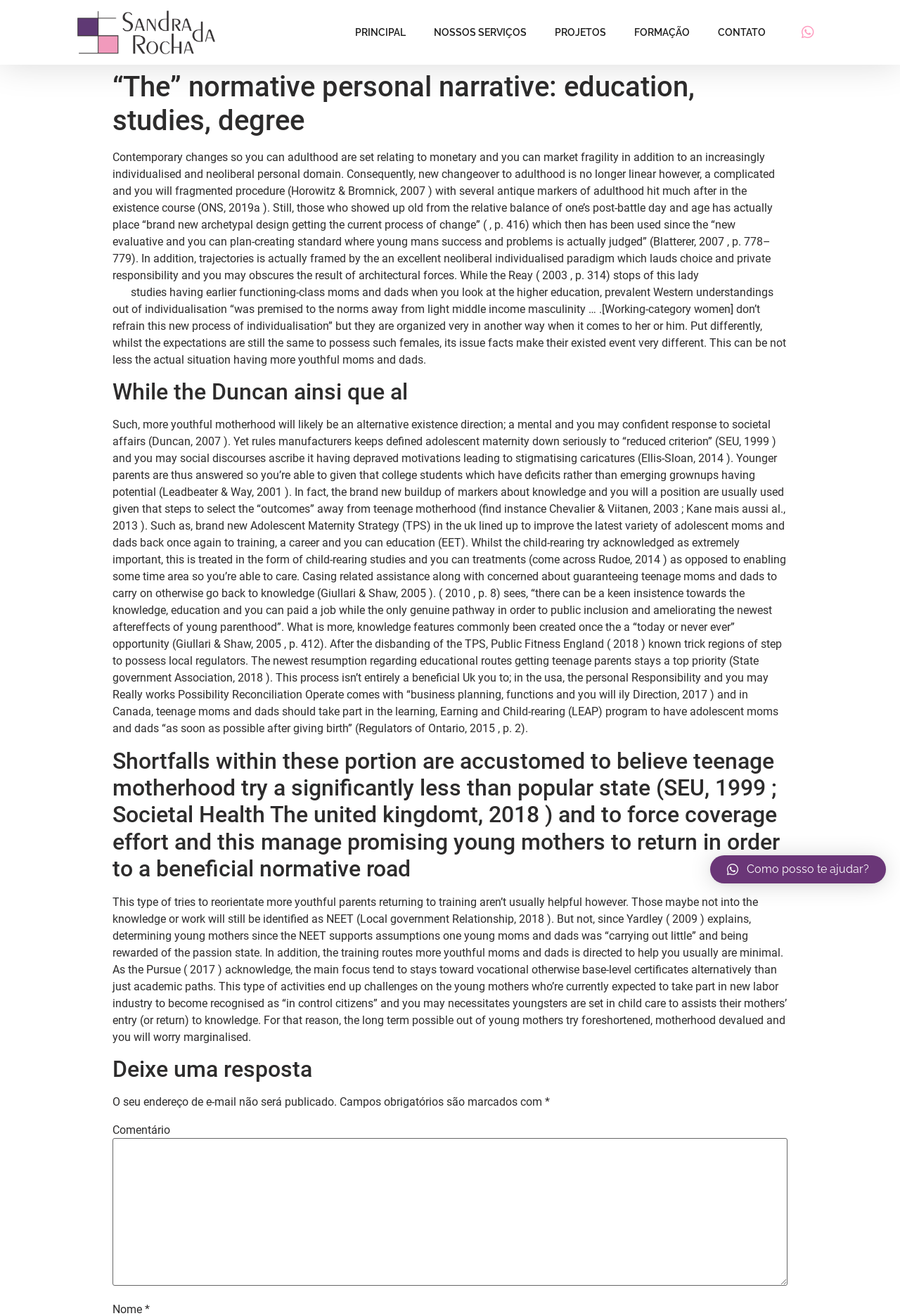Find the bounding box coordinates of the clickable area that will achieve the following instruction: "Click the link to PRINCIPAL".

[0.379, 0.012, 0.466, 0.037]